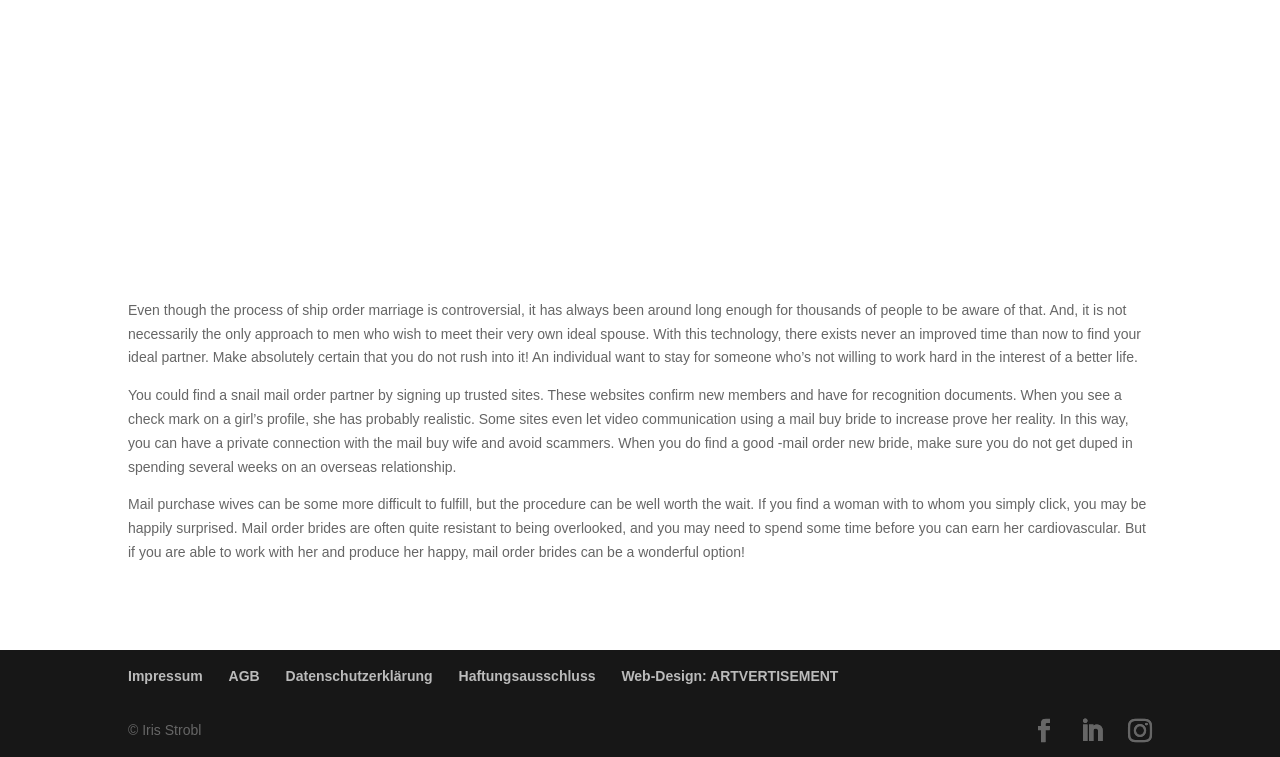How many links are present at the bottom of the webpage? From the image, respond with a single word or brief phrase.

6